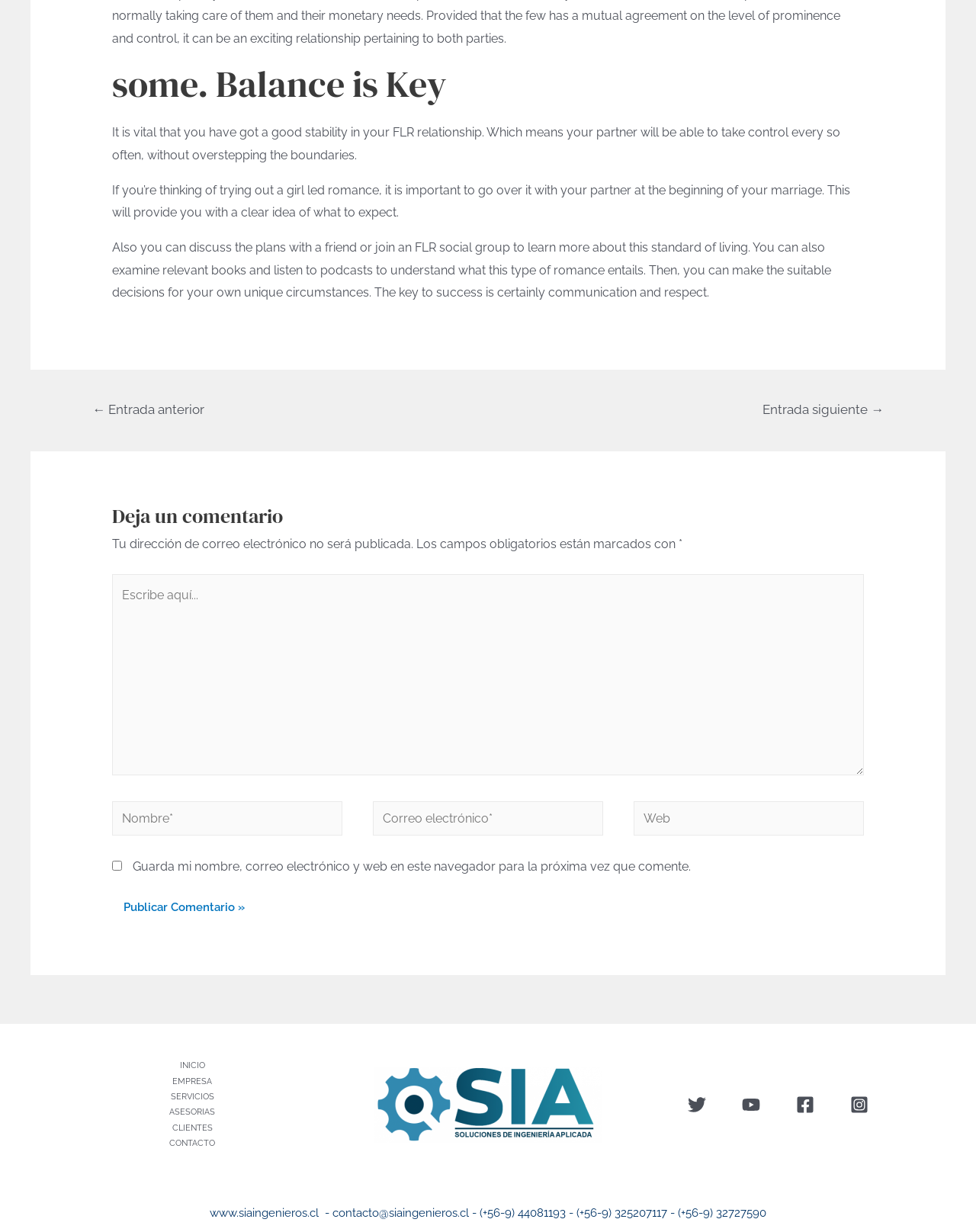Consider the image and give a detailed and elaborate answer to the question: 
What is the purpose of the navigation section?

The navigation section, labeled as 'Entradas', allows users to navigate through entries, with options to go to the previous or next entry.